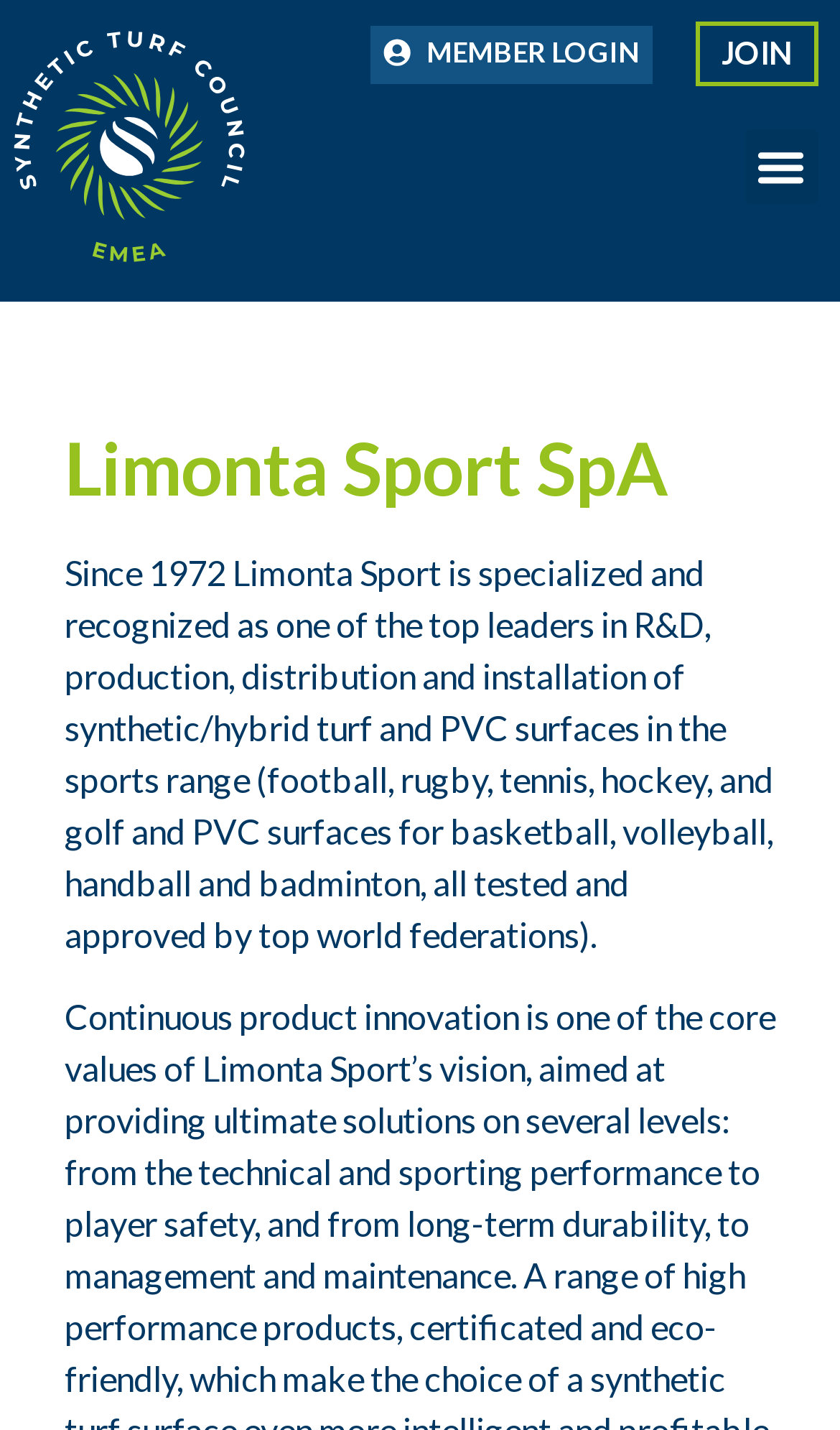Find the bounding box coordinates for the element described here: "MEMBER LOGIN".

[0.442, 0.018, 0.777, 0.058]